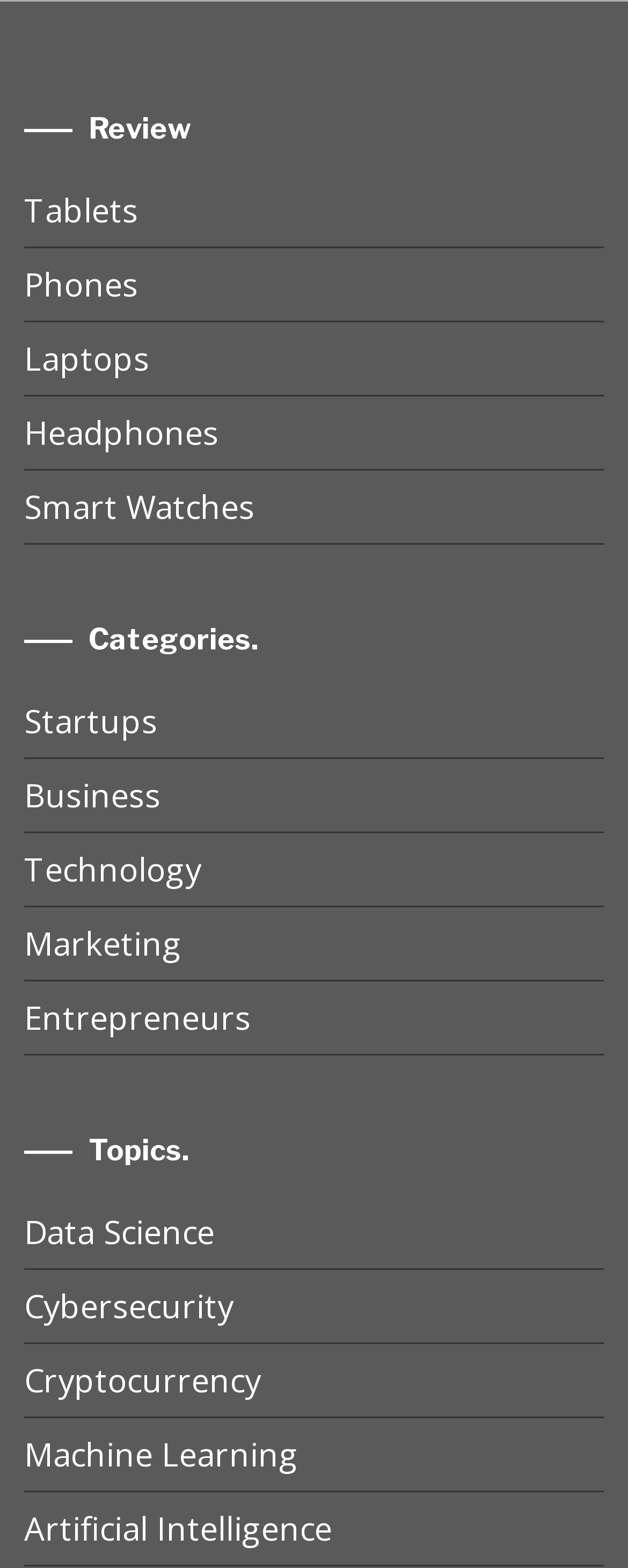Determine the coordinates of the bounding box that should be clicked to complete the instruction: "Explore Data Science". The coordinates should be represented by four float numbers between 0 and 1: [left, top, right, bottom].

[0.038, 0.764, 0.962, 0.81]